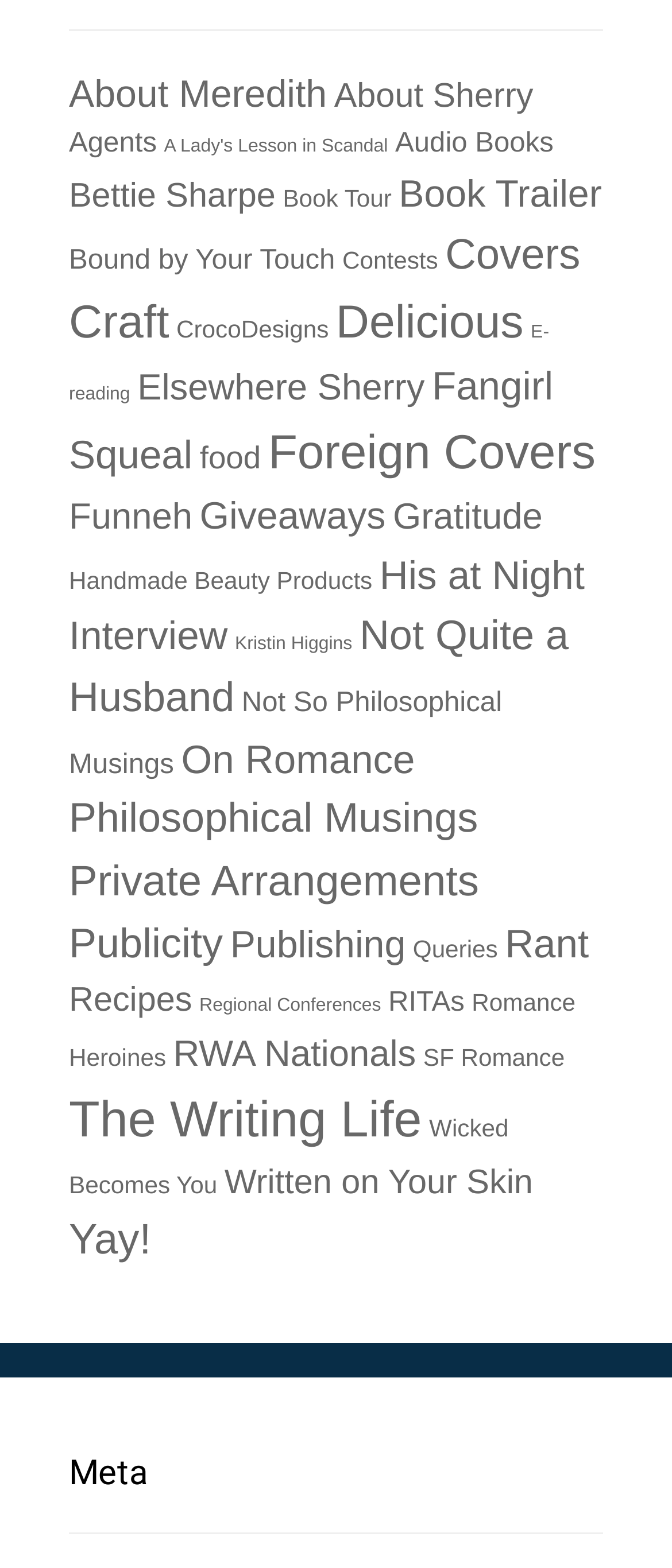Give the bounding box coordinates for the element described as: "Elsewhere Sherry".

[0.204, 0.235, 0.632, 0.26]